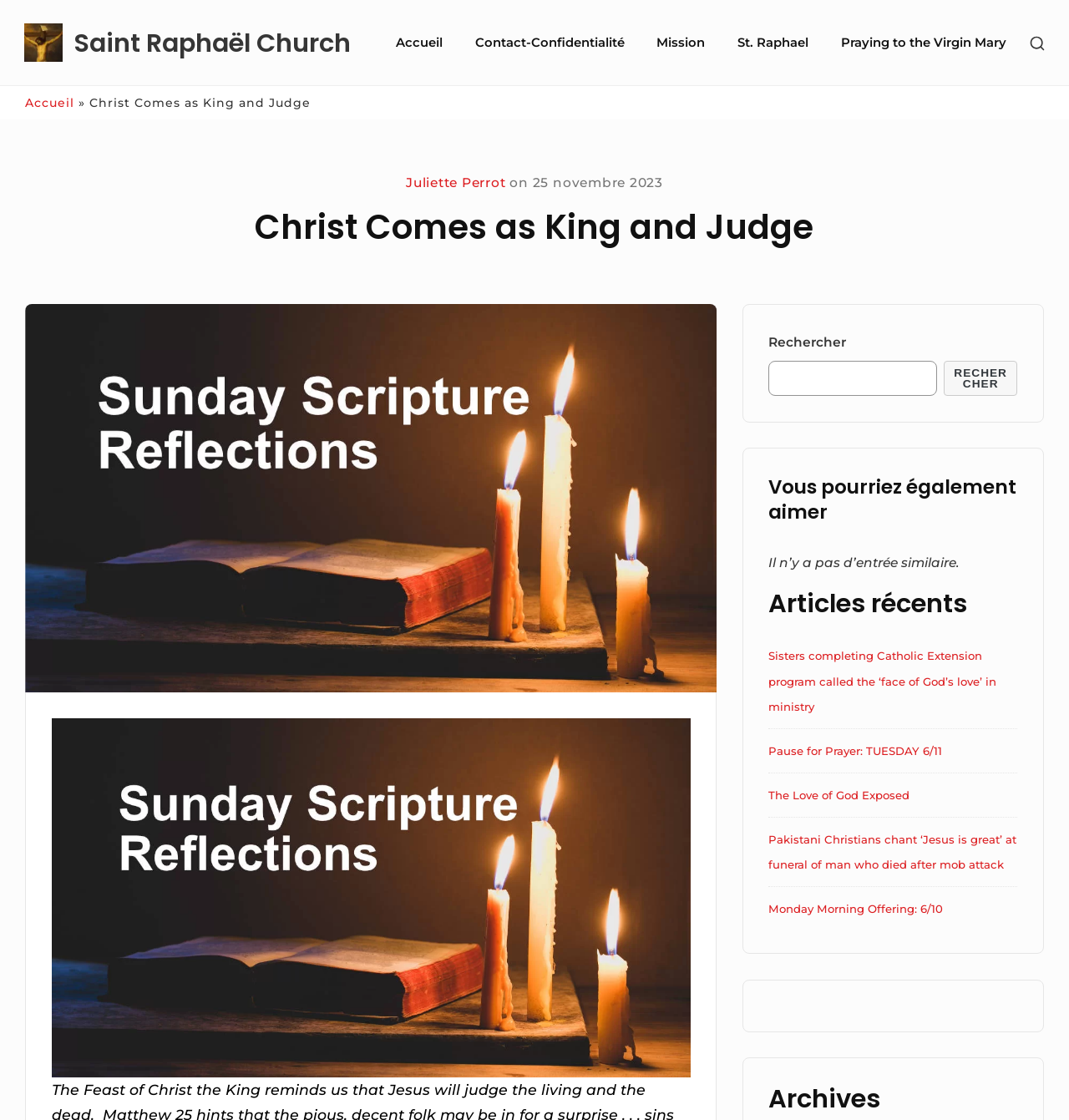Please determine the bounding box coordinates of the element to click in order to execute the following instruction: "View 'Articles récents'". The coordinates should be four float numbers between 0 and 1, specified as [left, top, right, bottom].

[0.719, 0.526, 0.952, 0.552]